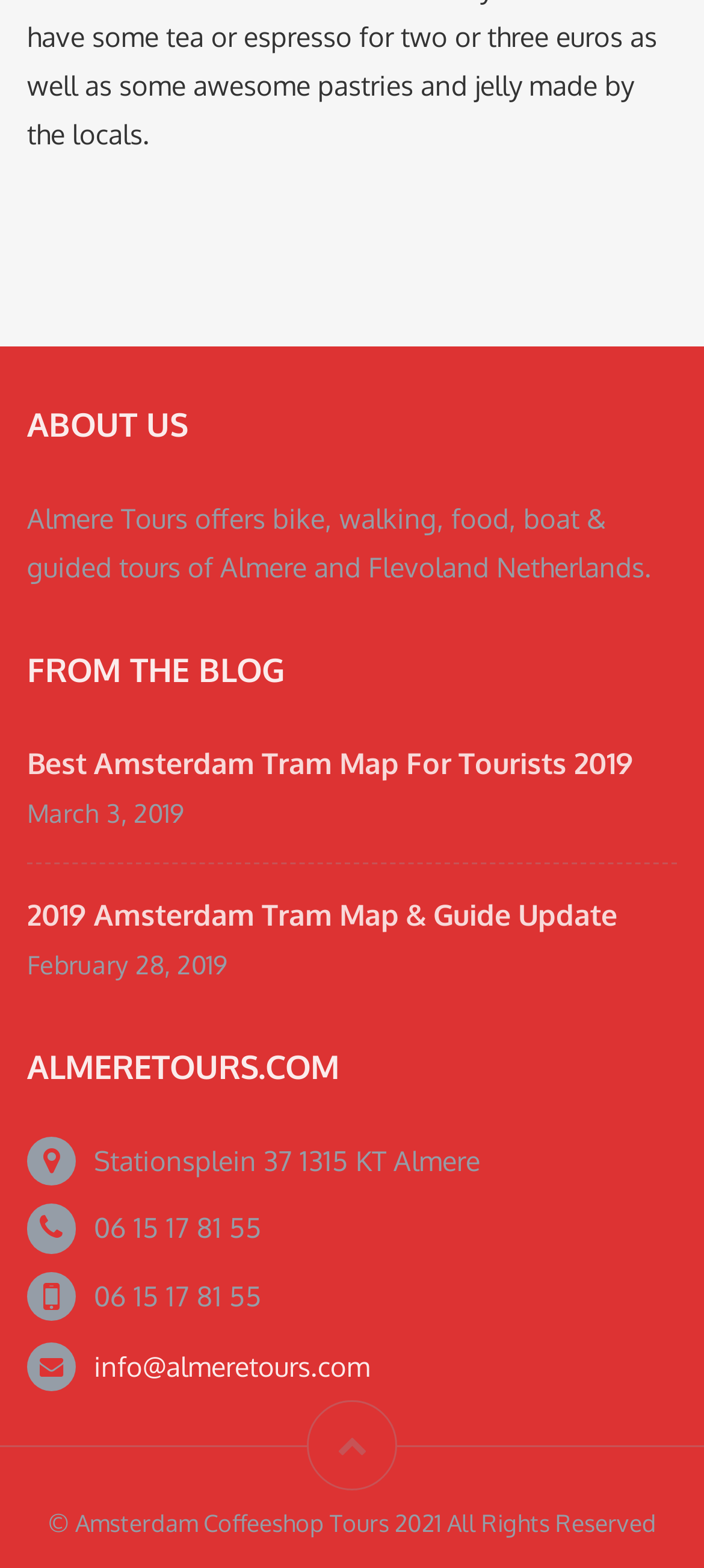What is the phone number of Almere Tours?
Answer the question with as much detail as you can, using the image as a reference.

The phone number can be found in the 'ALMERETOURS.COM' section, where it is mentioned as '06 15 17 81 55'.